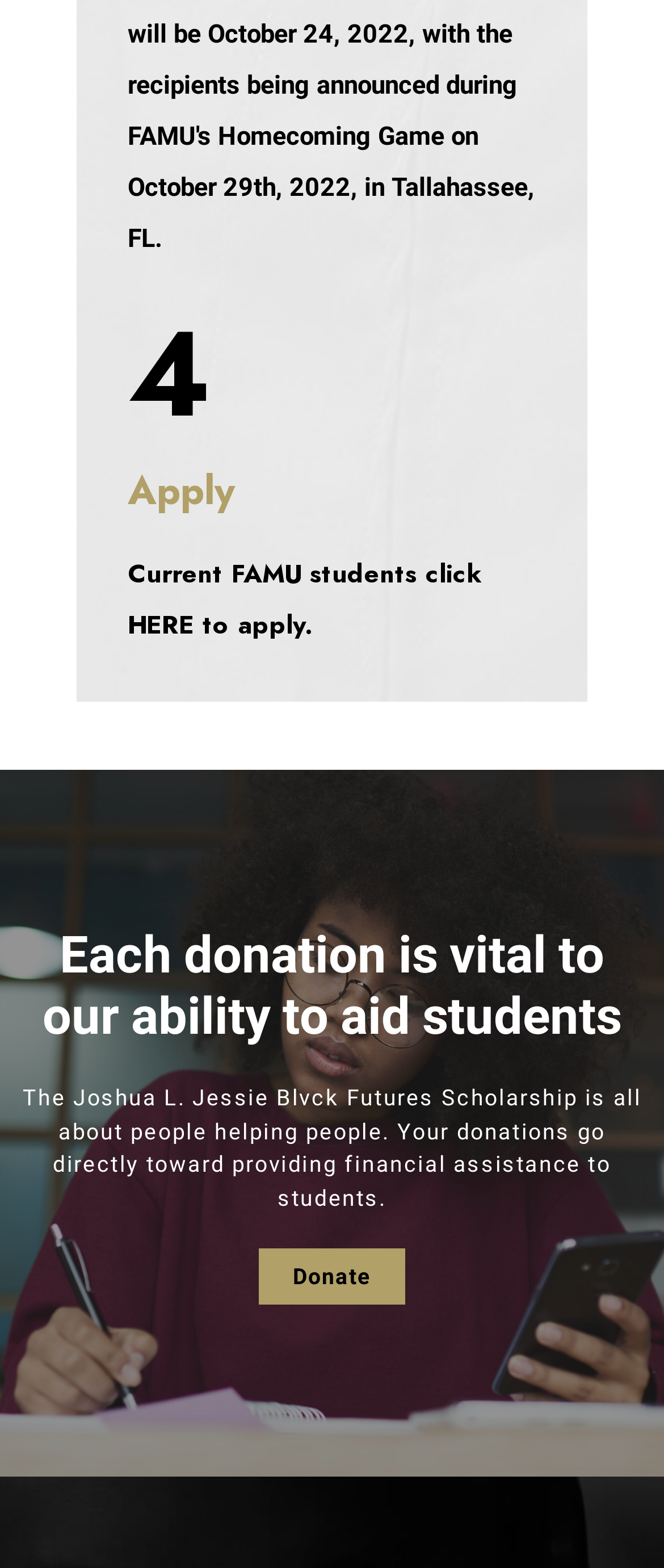How many links are available on the webpage?
Answer the question with a single word or phrase derived from the image.

3